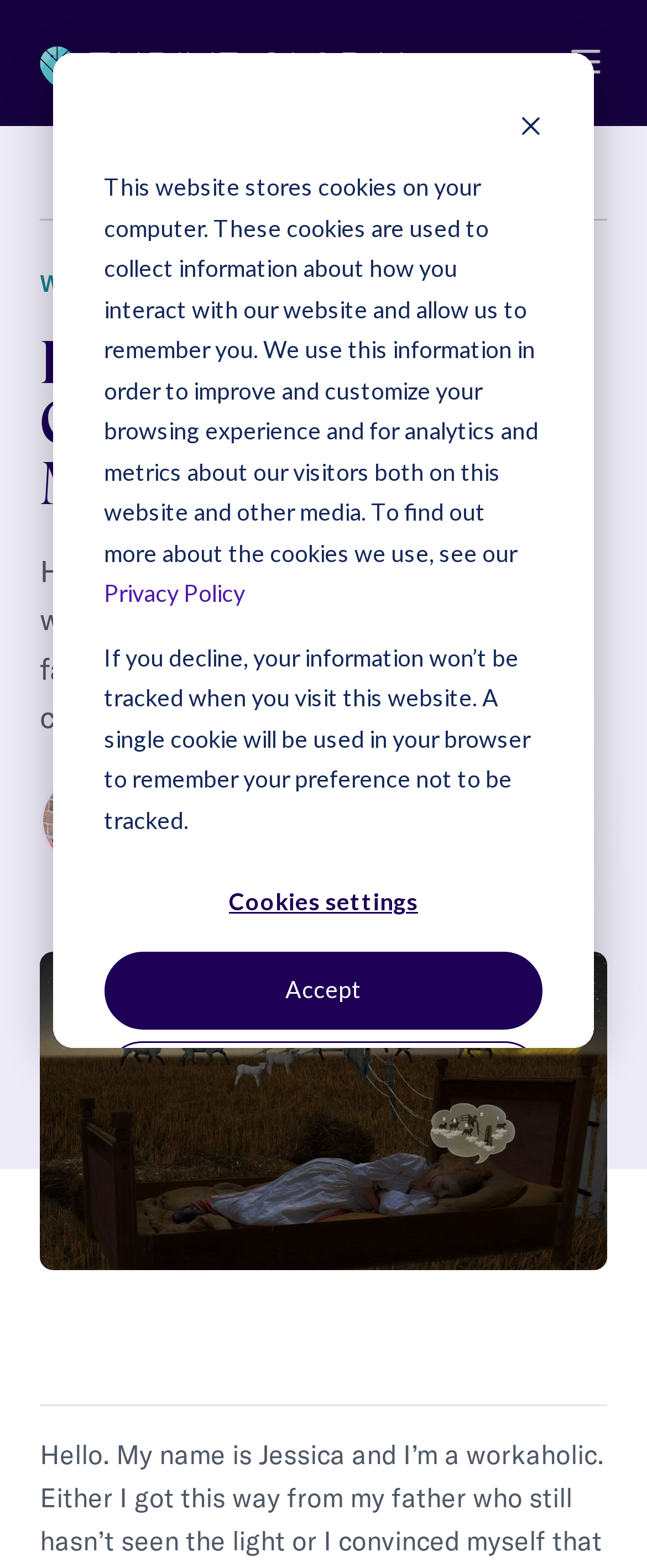Please specify the bounding box coordinates of the clickable region to carry out the following instruction: "Search site". The coordinates should be four float numbers between 0 and 1, in the format [left, top, right, bottom].

[0.816, 0.089, 0.938, 0.131]